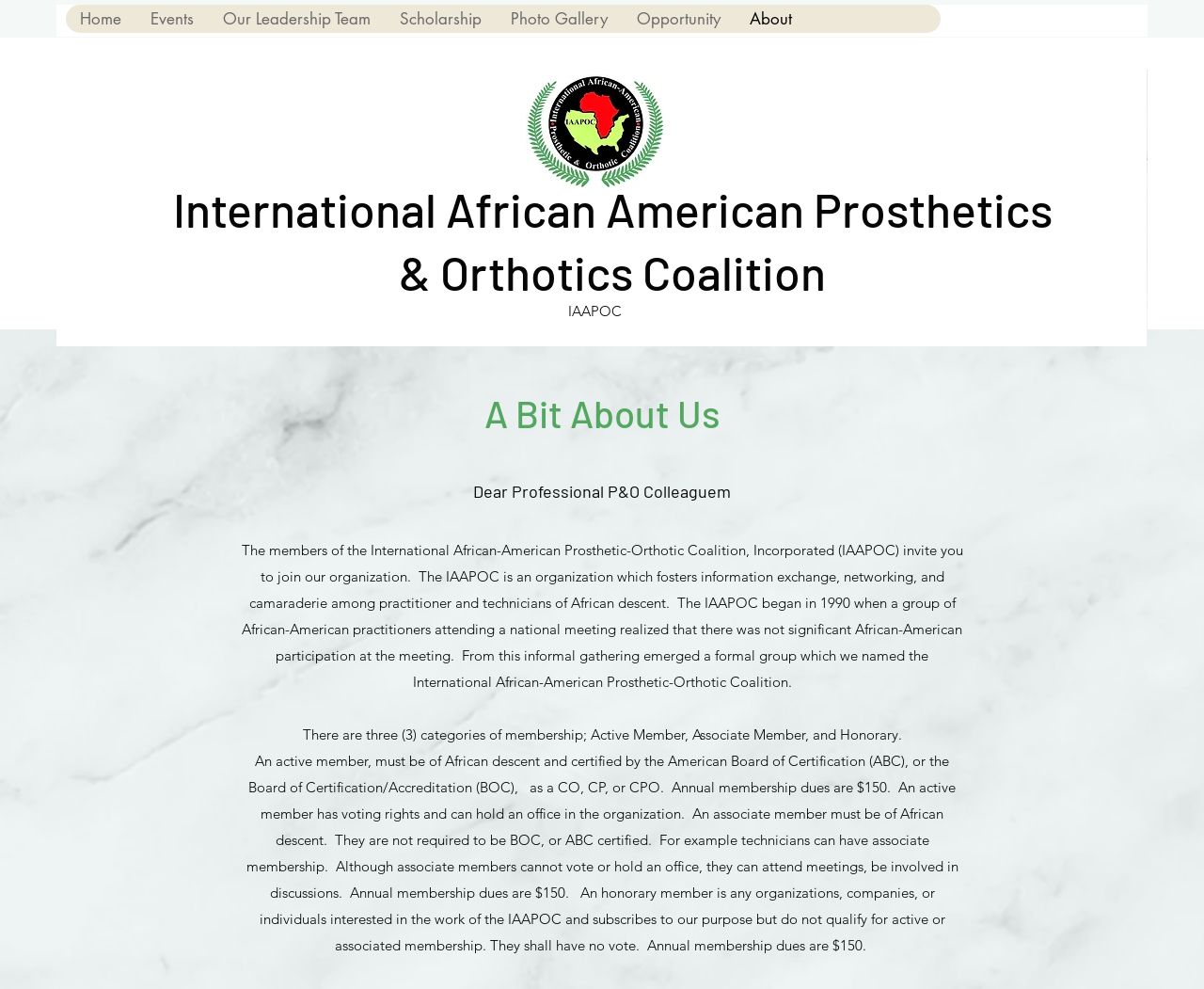What is the purpose of the IAAPOC?
Analyze the screenshot and provide a detailed answer to the question.

I found the answer by reading the StaticText element with the text 'The IAAPOC is an organization which fosters information exchange, networking, and camaraderie among practitioner and technicians of African descent.' which is located at [0.2, 0.547, 0.8, 0.698]. This text explicitly states the purpose of the IAAPOC.